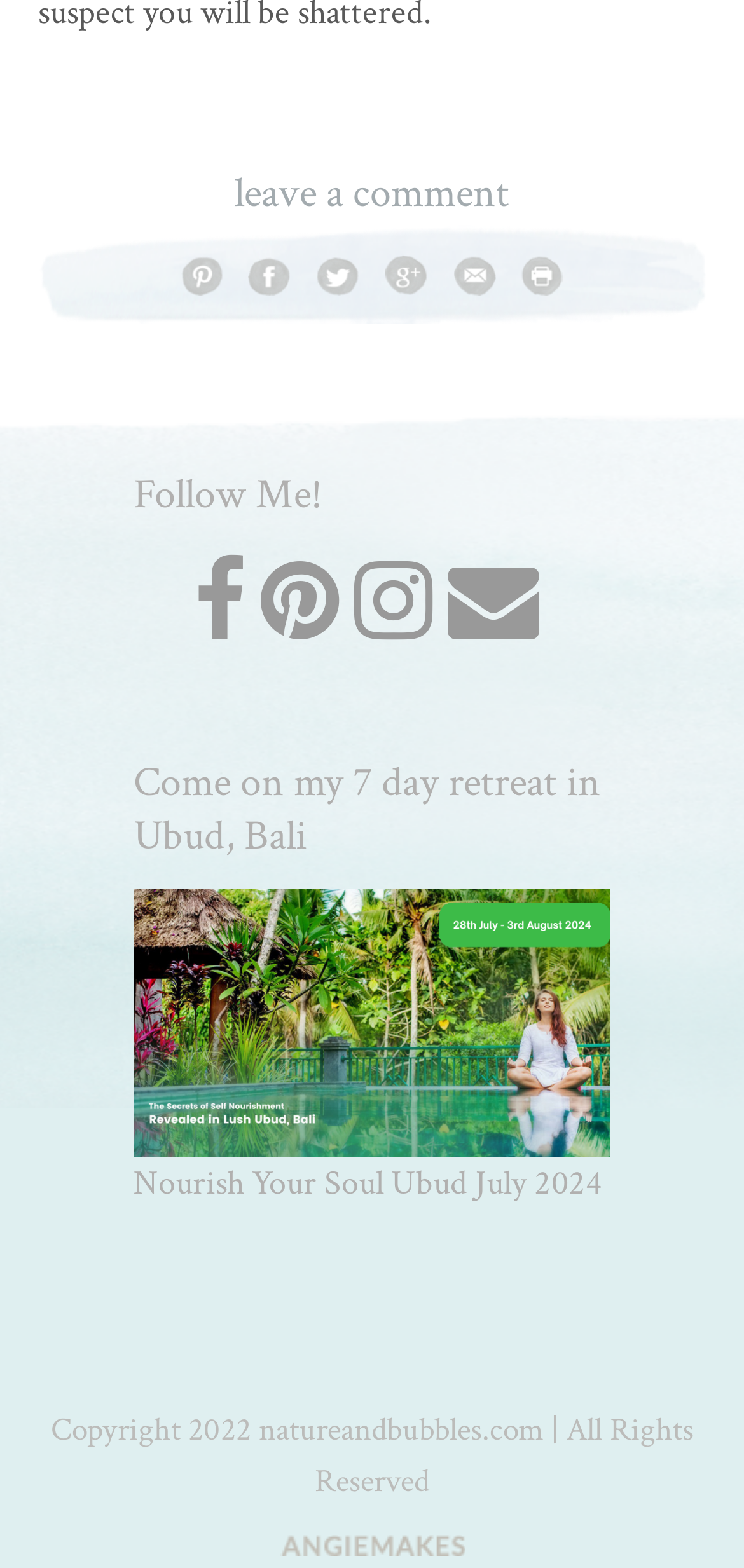Refer to the image and provide a thorough answer to this question:
What is the copyright year?

The copyright year can be found in the footer section of the webpage, which states 'Copyright 2022 natureandbubbles.com | All Rights Reserved'.